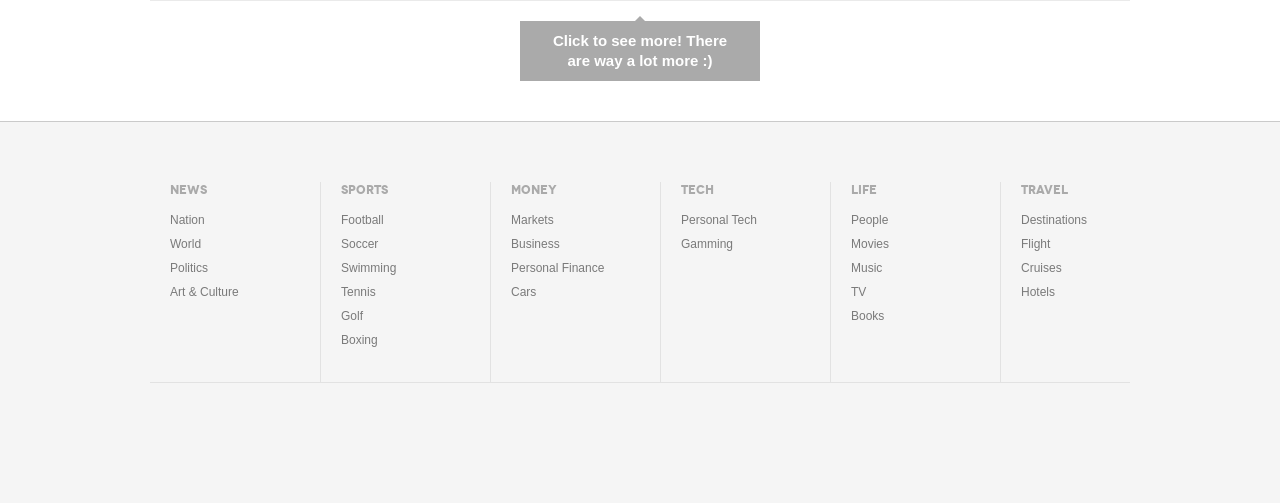Please find the bounding box coordinates of the element that needs to be clicked to perform the following instruction: "Discover Travel Destinations". The bounding box coordinates should be four float numbers between 0 and 1, represented as [left, top, right, bottom].

[0.798, 0.414, 0.883, 0.462]